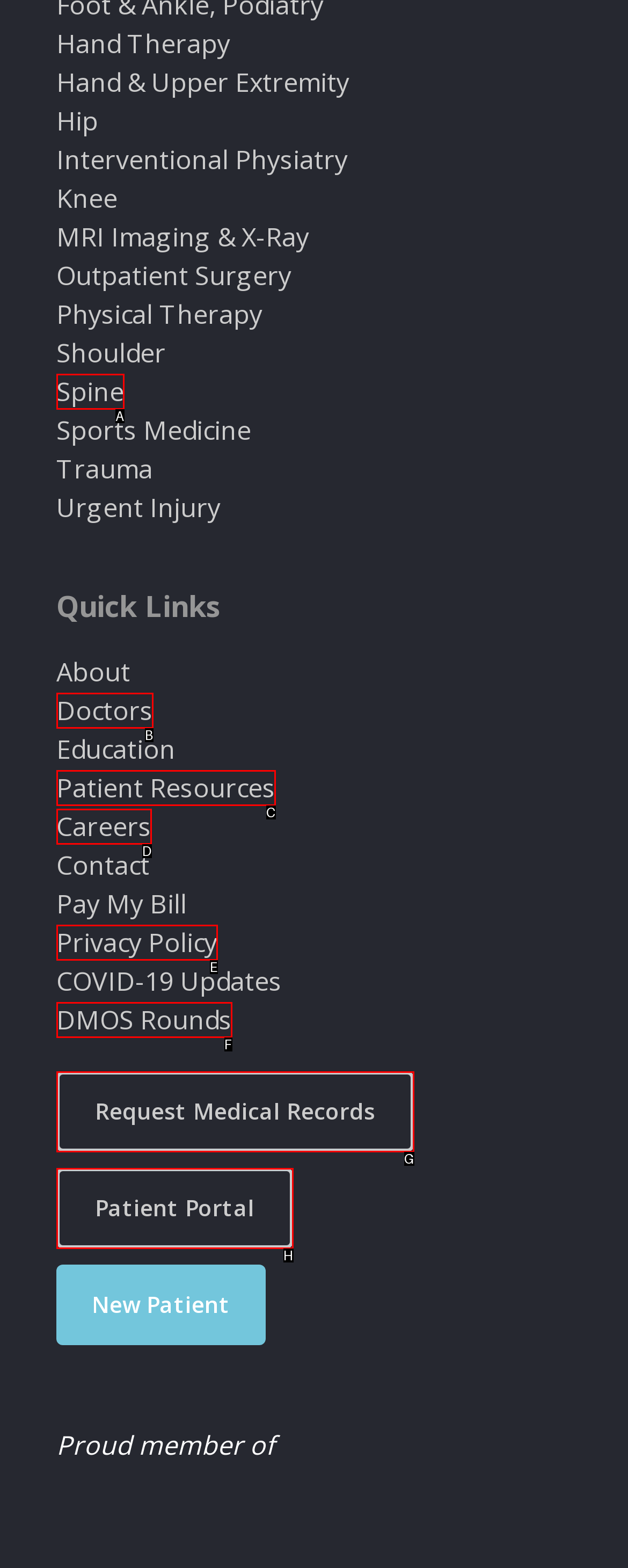Given the description: Request Medical Records, select the HTML element that matches it best. Reply with the letter of the chosen option directly.

G